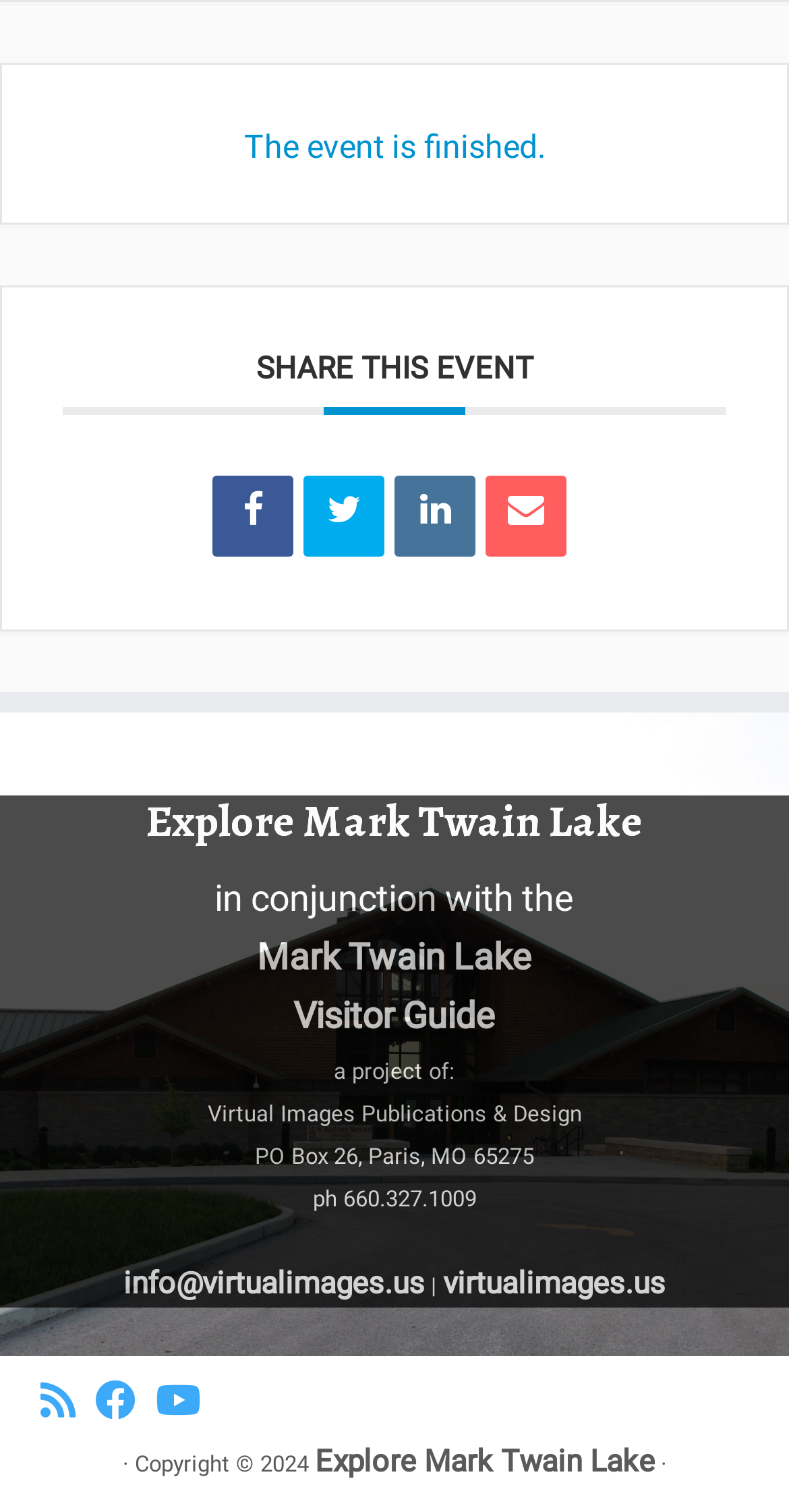Can you provide the bounding box coordinates for the element that should be clicked to implement the instruction: "Explore Mark Twain Lake"?

[0.0, 0.527, 1.0, 0.562]